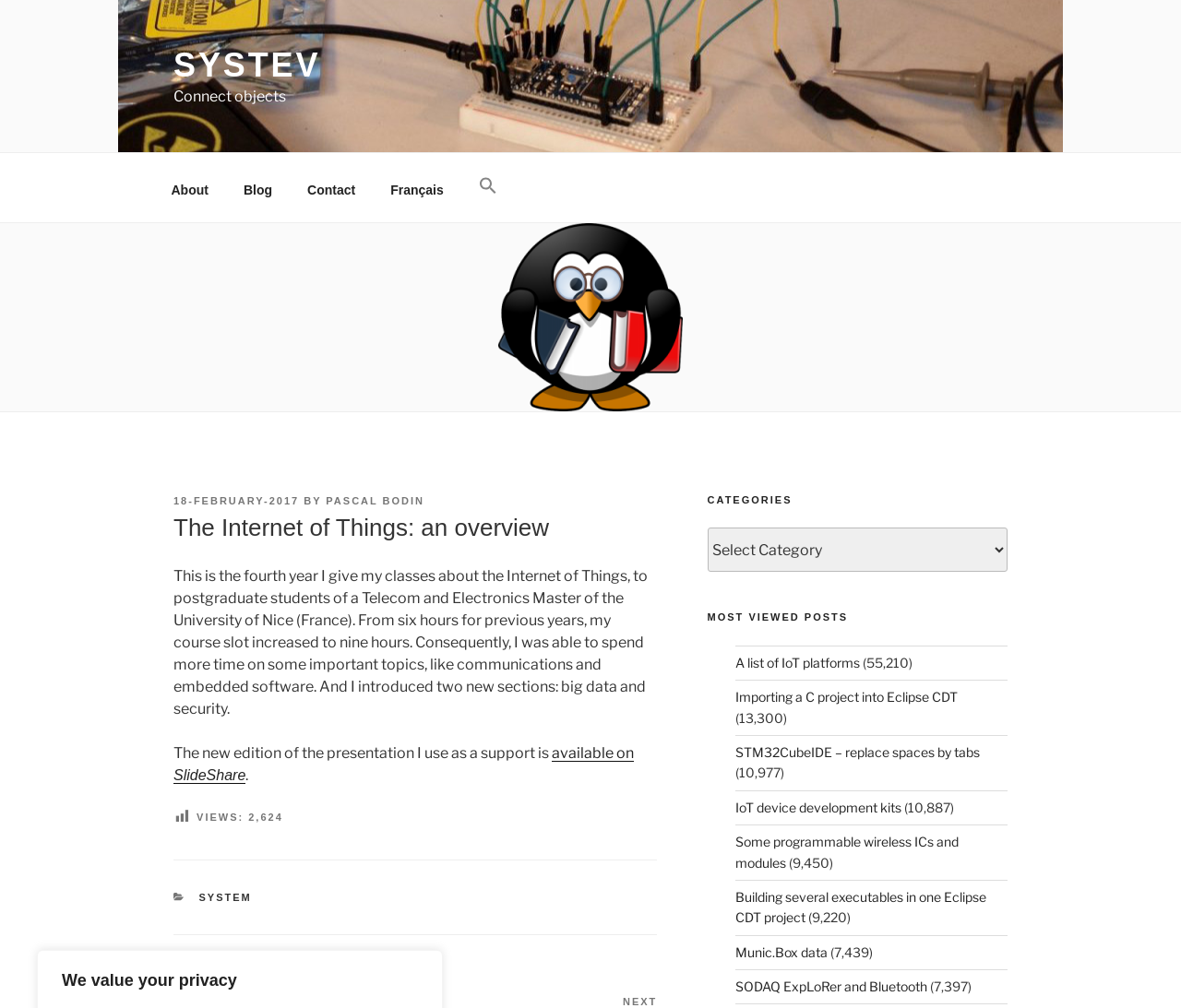Provide the bounding box coordinates for the area that should be clicked to complete the instruction: "Search using the search icon".

[0.392, 0.161, 0.435, 0.207]